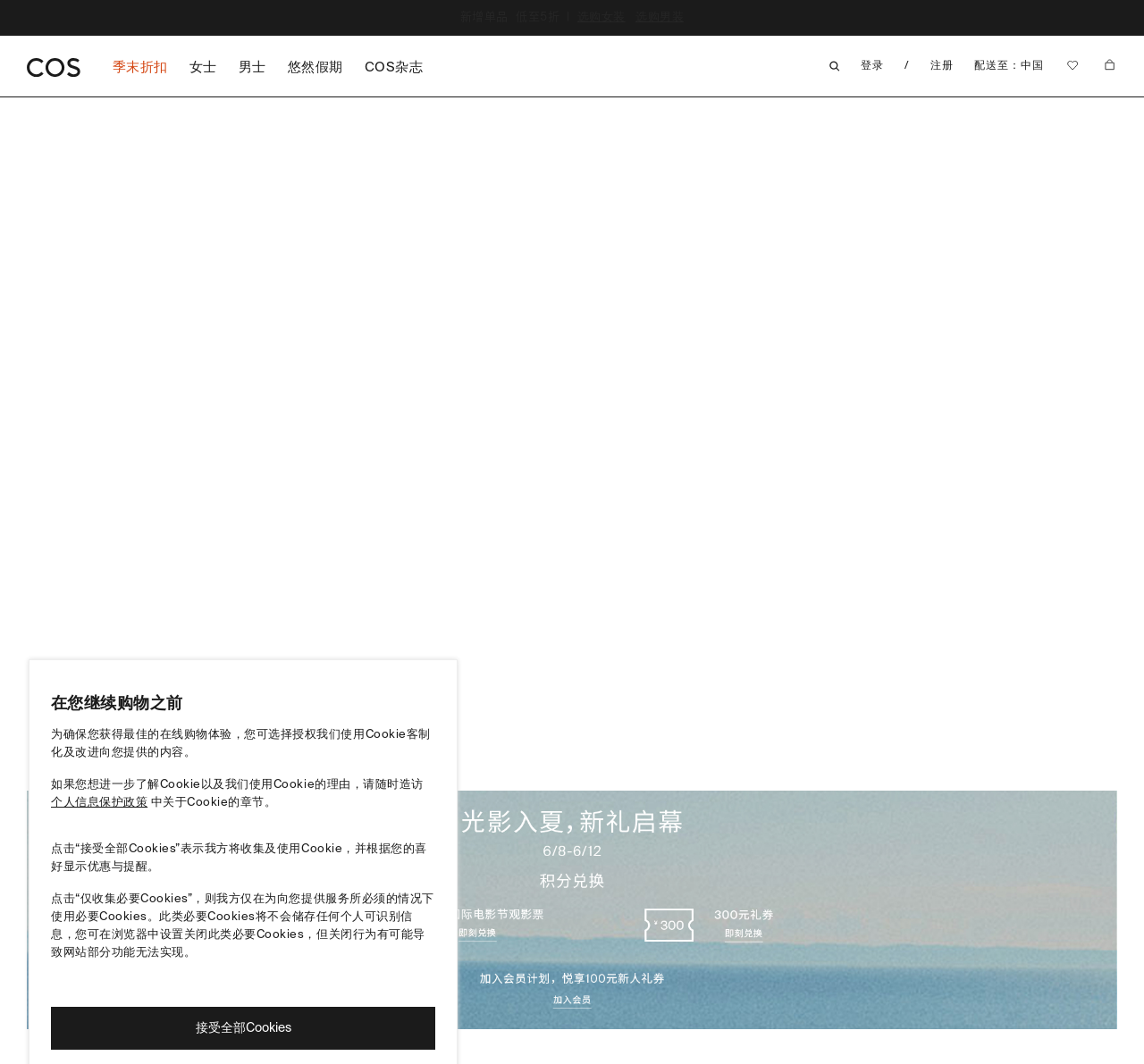Provide a comprehensive caption for the webpage.

This webpage is the official website of COS, a fashion brand that offers modern, practical, and exquisite designs for women and men. At the top of the page, there is a prominent banner featuring the brand's logo and a collaboration series with TABATA SHIBORI. Below the banner, there are several links and text elements, including "即刻选购" (Shop Now), "选购女装" (Shop Women's Clothing), and "选购男装" (Shop Men's Clothing), which suggest that the website allows users to browse and purchase clothing online.

On the left side of the page, there is a navigation menu with links to different categories, such as "女士" (Women), "男士" (Men), "悠然假期" (Leisure Vacation), and "COS杂志" (COS Magazine). Below the navigation menu, there is a large image that takes up most of the page, with a heading "WOMEN'S SHIRTS" on top of it.

In the middle of the page, there are two buttons, "选购女装" (Shop Women's Clothing) and "选购男装" (Shop Men's Clothing), which are likely call-to-actions to encourage users to start shopping. Above these buttons, there is a text element that says "新增单品 低至5折" (New Arrivals, Up to 50% Off), suggesting that the website offers discounts on new products.

At the bottom of the page, there is a section that appears to be related to cookie policies, with a heading "在您继续购物之前" (Before You Continue Shopping). This section includes several paragraphs of text and a link to the "个人信息保护政策" (Personal Information Protection Policy), as well as two buttons, "接受全部Cookies" (Accept All Cookies) and "仅收集必要Cookies" (Only Collect Necessary Cookies).

Throughout the page, there are several images, including a small icon in the top-right corner, a logo in the top-left corner, and a few other decorative images scattered throughout the page. Overall, the webpage appears to be a e-commerce website that allows users to browse and purchase clothing online, with a focus on modern and practical designs.